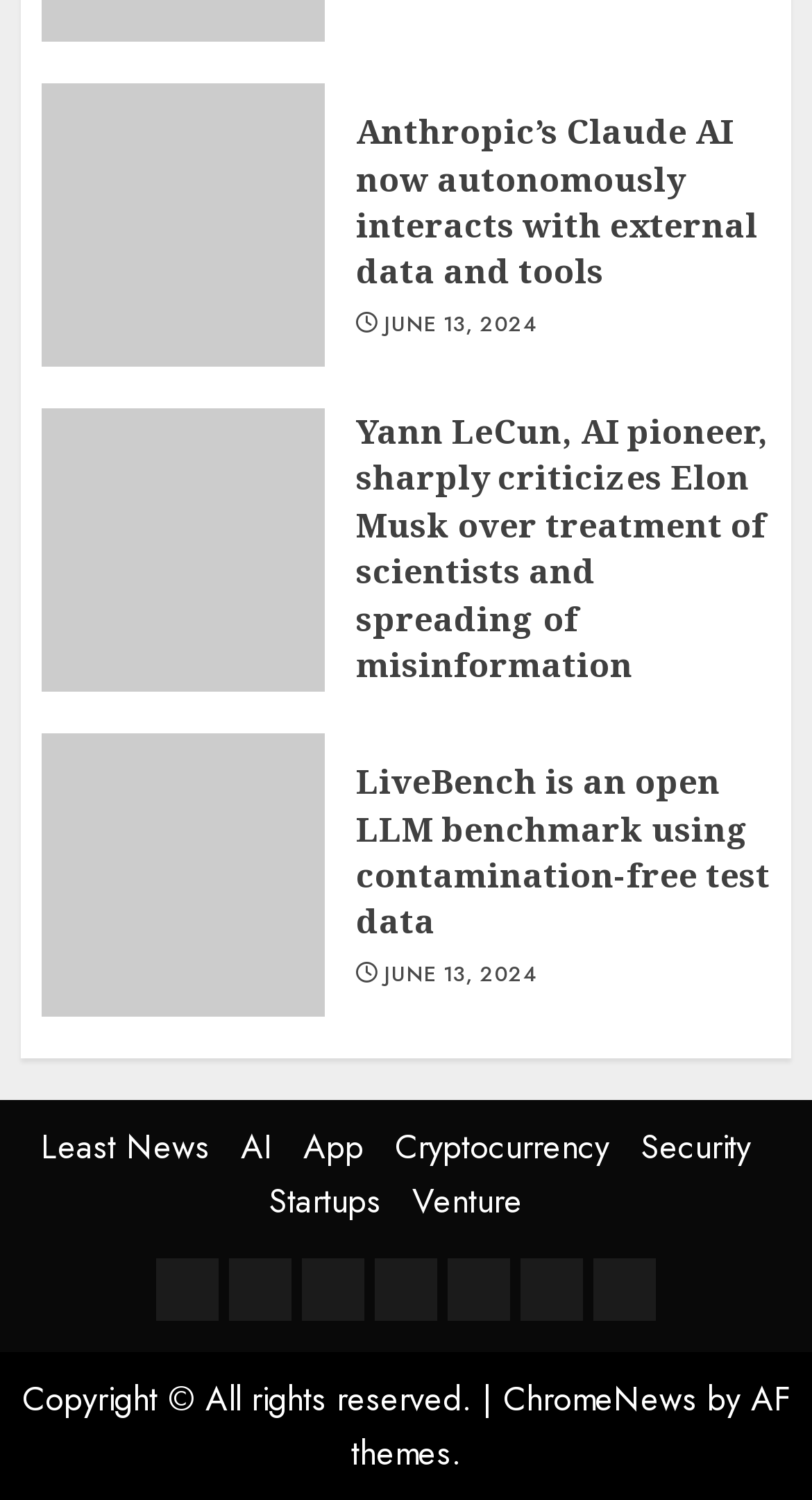What is the name of the website?
Using the image as a reference, answer with just one word or a short phrase.

ChromeNews